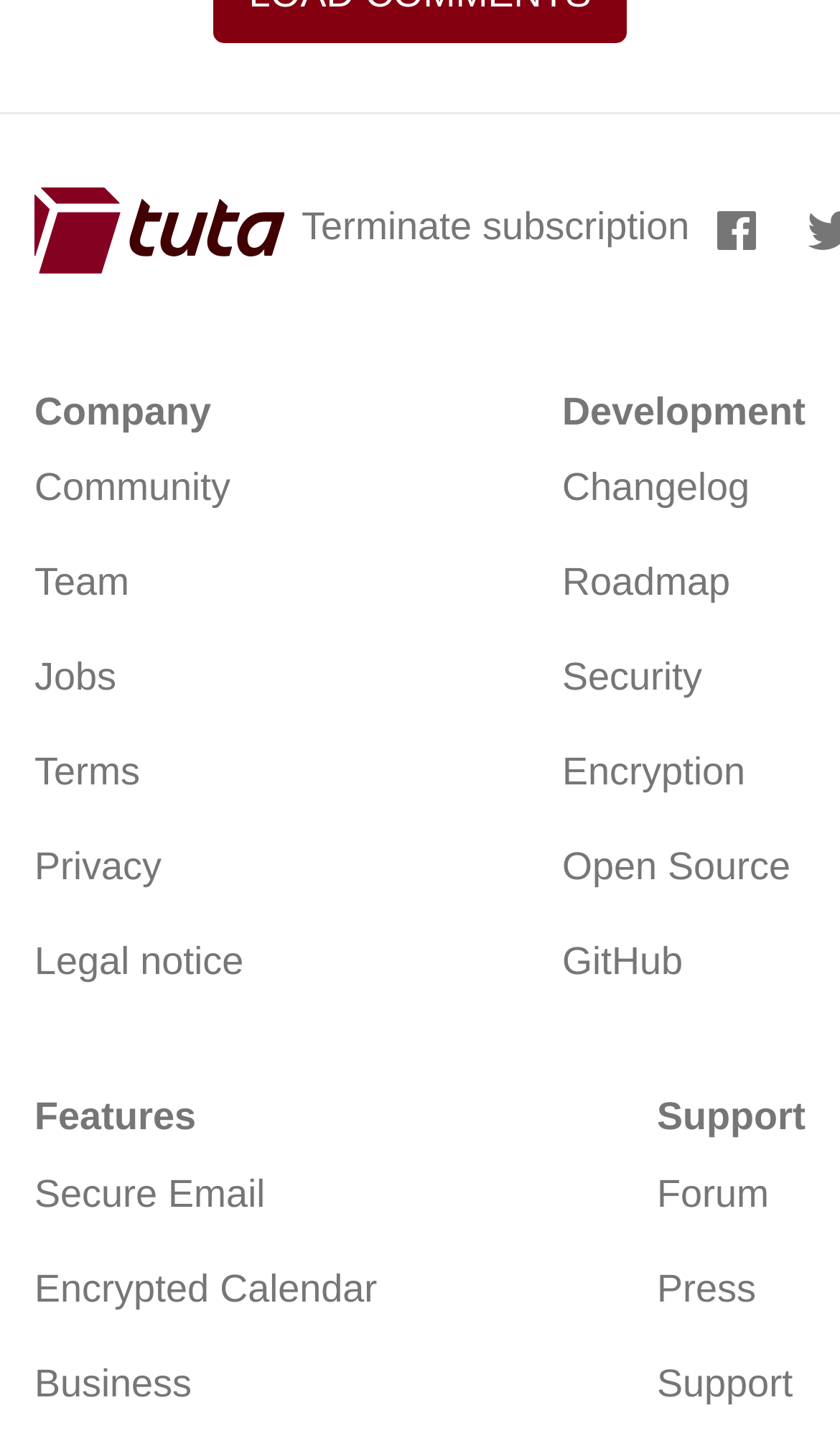Please determine the bounding box coordinates, formatted as (top-left x, top-left y, bottom-right x, bottom-right y), with all values as floating point numbers between 0 and 1. Identify the bounding box of the region described as: Open Source

[0.669, 0.566, 0.959, 0.632]